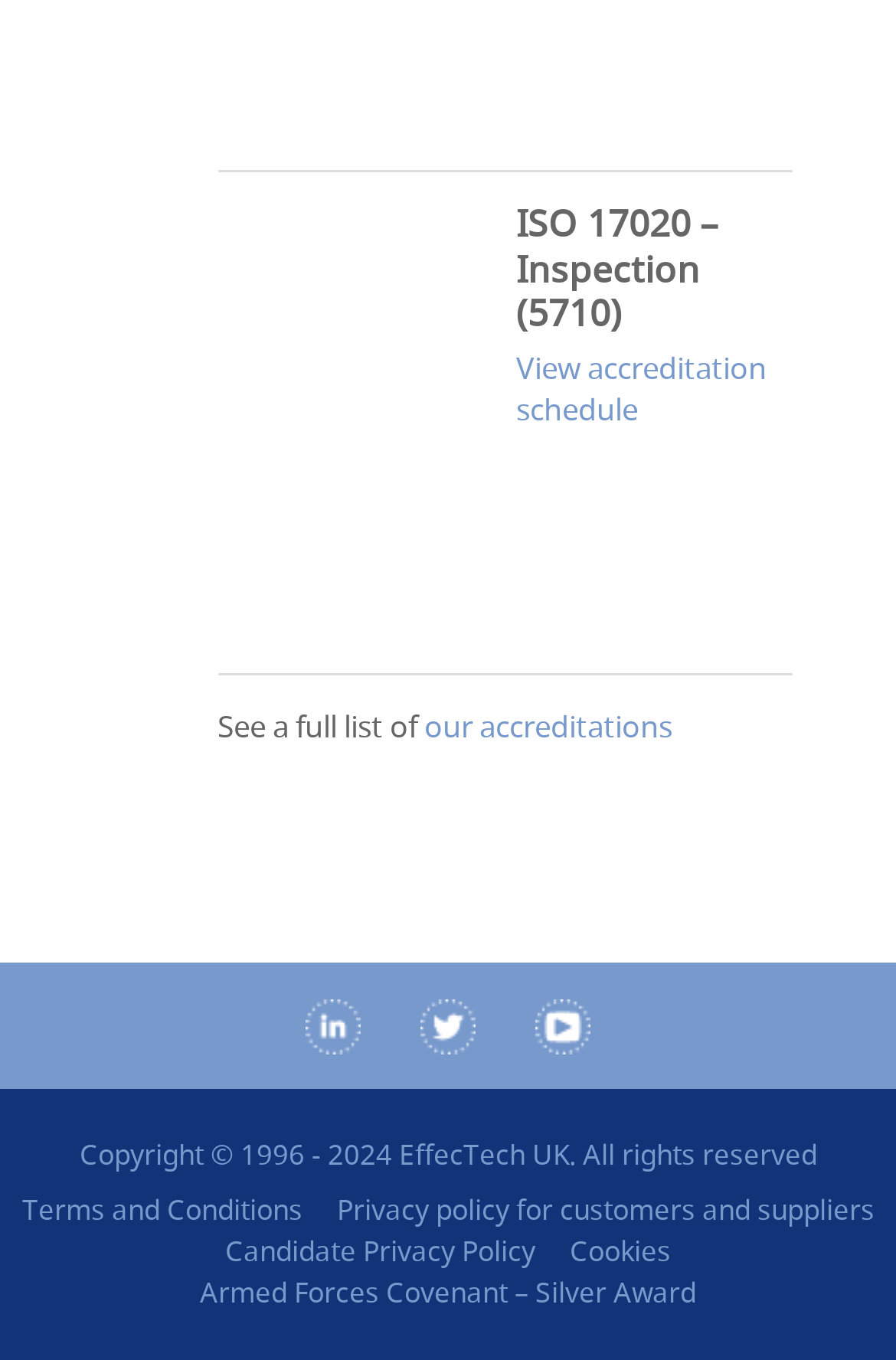Provide a one-word or brief phrase answer to the question:
What is the text above the links at the bottom?

Copyright 1996 - 2024 EffecTech UK